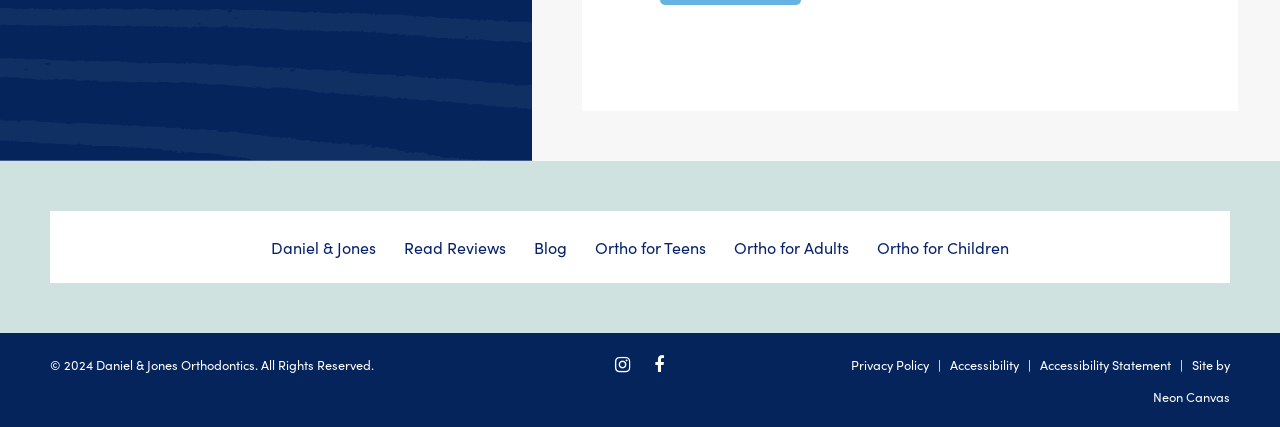Please give the bounding box coordinates of the area that should be clicked to fulfill the following instruction: "Visit the blog". The coordinates should be in the format of four float numbers from 0 to 1, i.e., [left, top, right, bottom].

[0.417, 0.552, 0.443, 0.603]